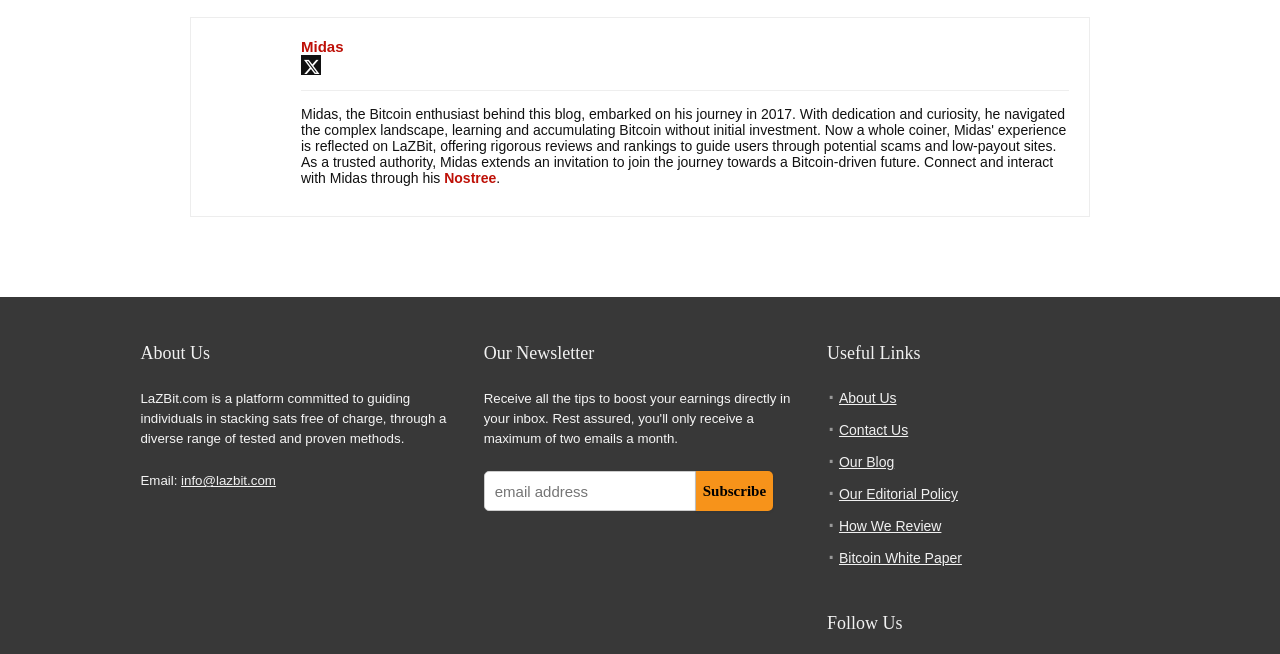Please identify the bounding box coordinates of the element's region that should be clicked to execute the following instruction: "Check Bitcoin White Paper". The bounding box coordinates must be four float numbers between 0 and 1, i.e., [left, top, right, bottom].

[0.655, 0.841, 0.752, 0.866]